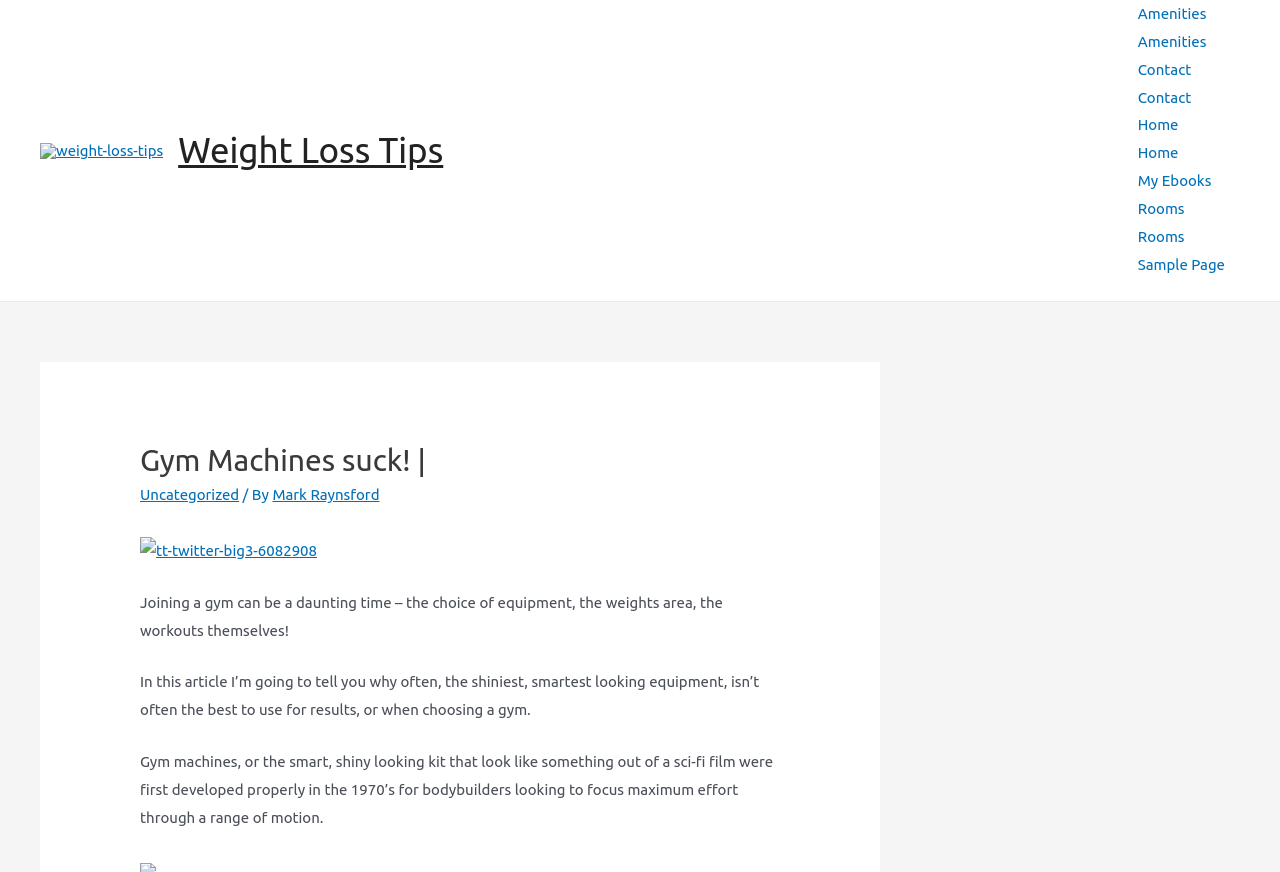Identify the bounding box coordinates of the clickable region to carry out the given instruction: "Follow on Twitter".

[0.109, 0.62, 0.248, 0.64]